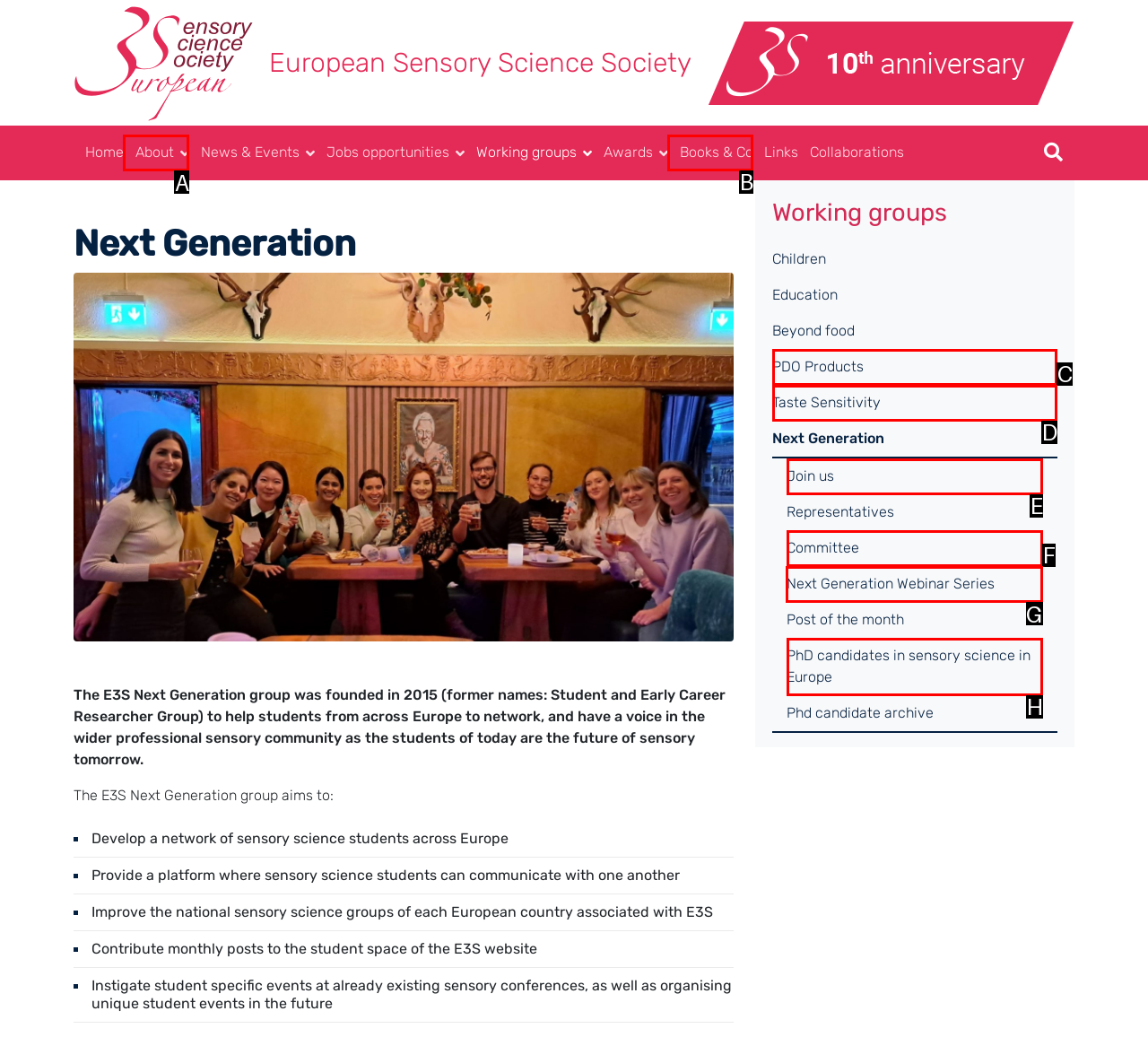Tell me which letter I should select to achieve the following goal: Explore Next Generation Webinar Series
Answer with the corresponding letter from the provided options directly.

G